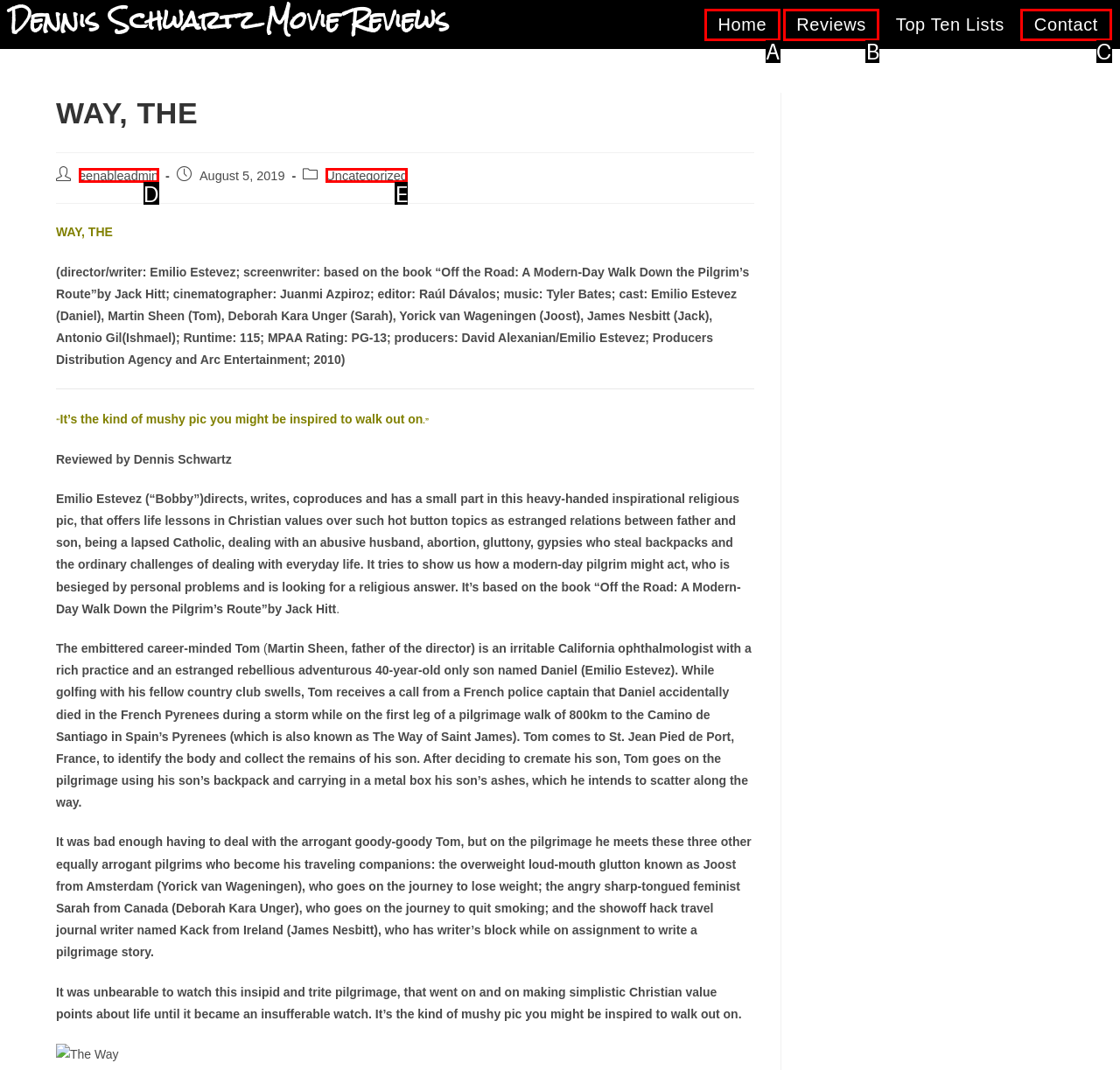Choose the HTML element that aligns with the description: Contact. Indicate your choice by stating the letter.

C